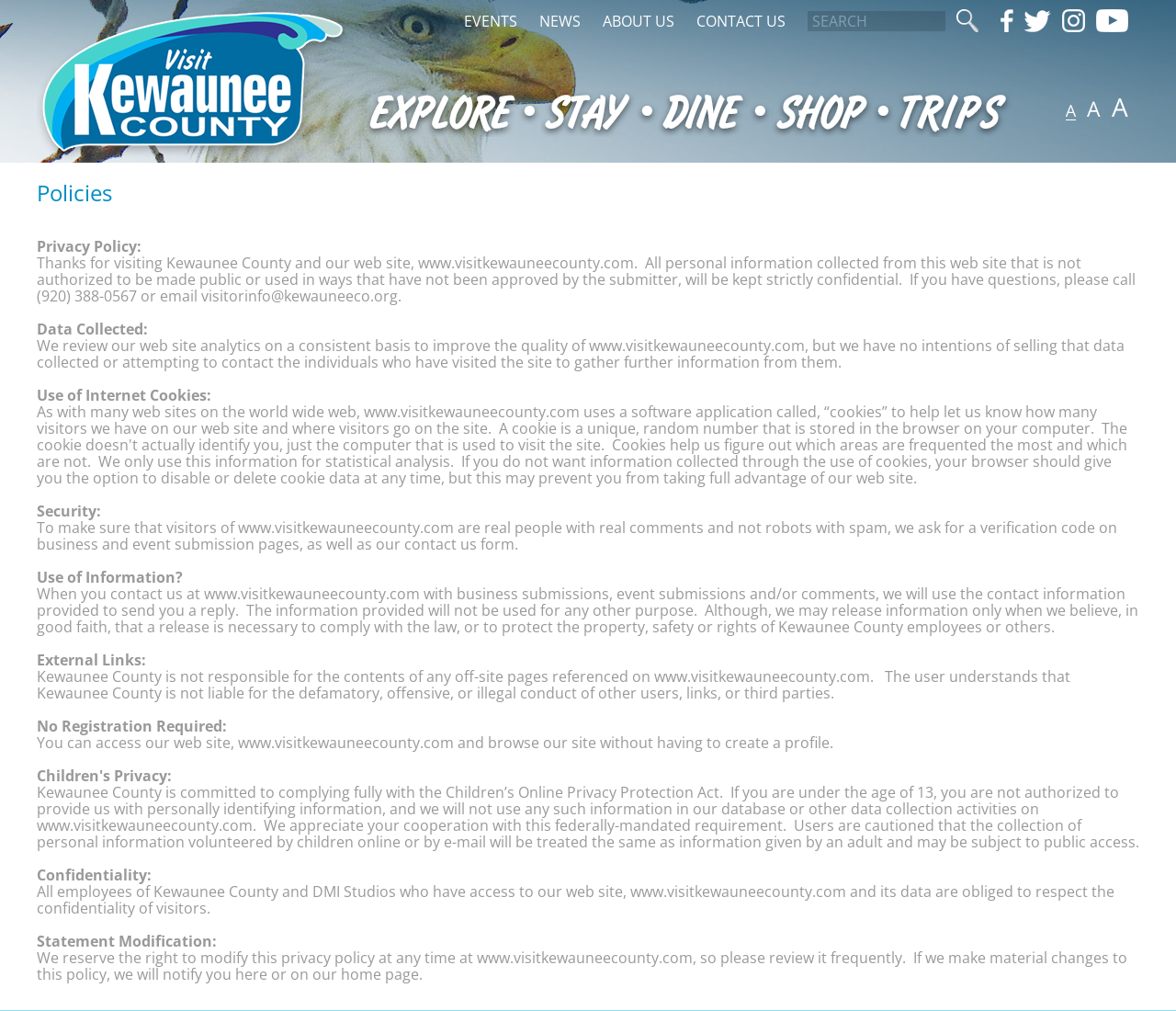Identify the bounding box of the UI component described as: "CONTACT US".

[0.592, 0.01, 0.668, 0.03]